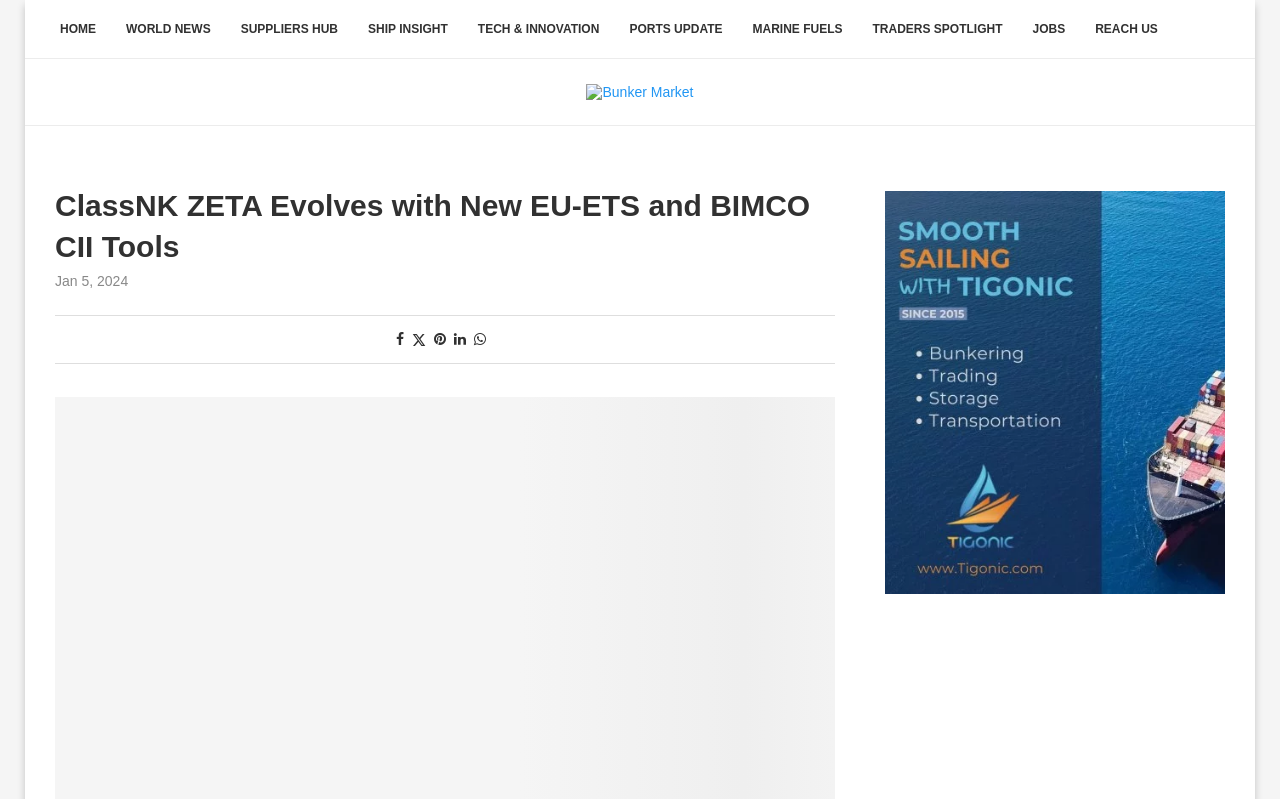Determine the bounding box coordinates for the area that needs to be clicked to fulfill this task: "Read news about Bunker Market". The coordinates must be given as four float numbers between 0 and 1, i.e., [left, top, right, bottom].

[0.406, 0.105, 0.594, 0.125]